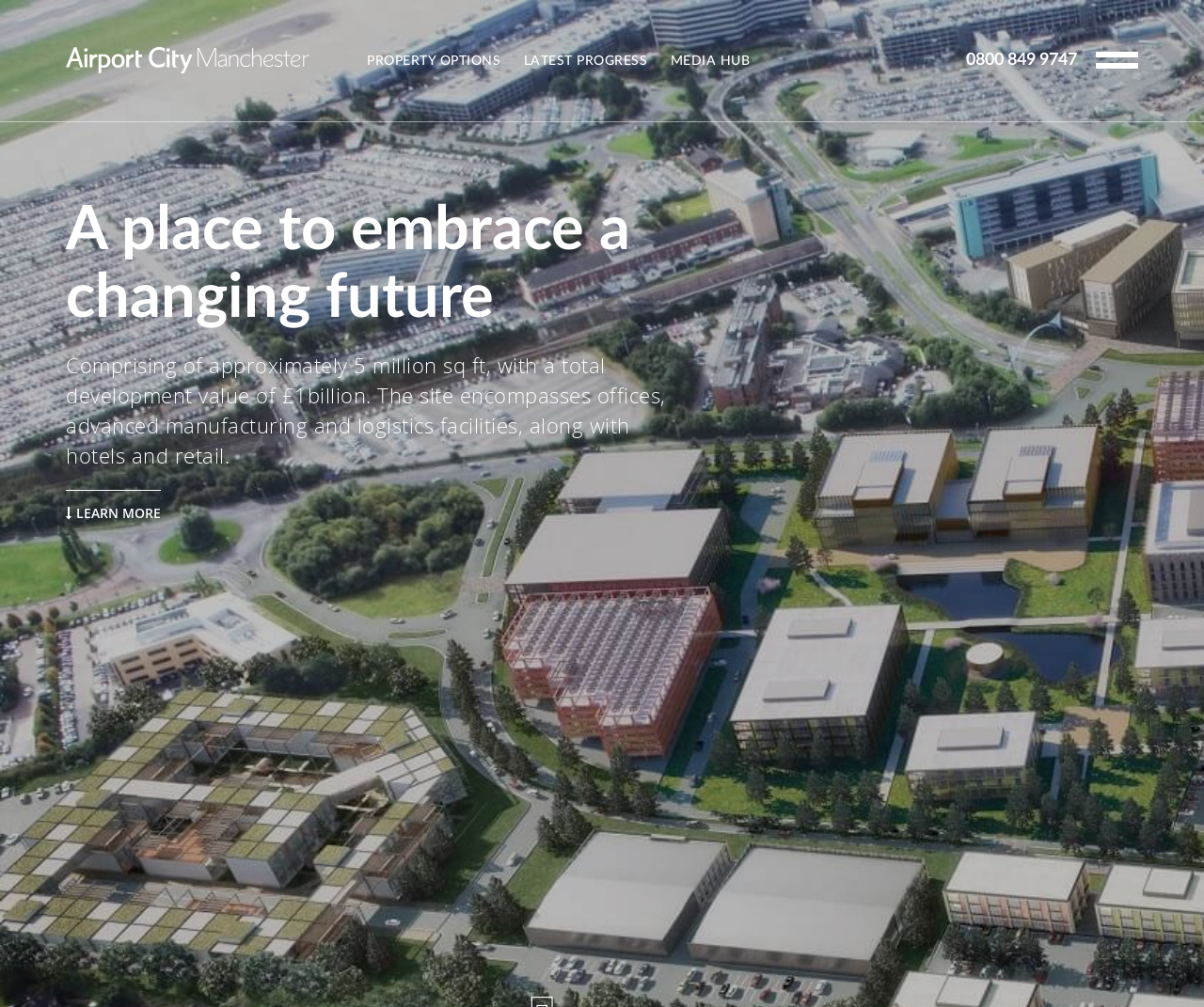Pinpoint the bounding box coordinates for the area that should be clicked to perform the following instruction: "Learn more about Airport City".

[0.055, 0.486, 0.134, 0.533]